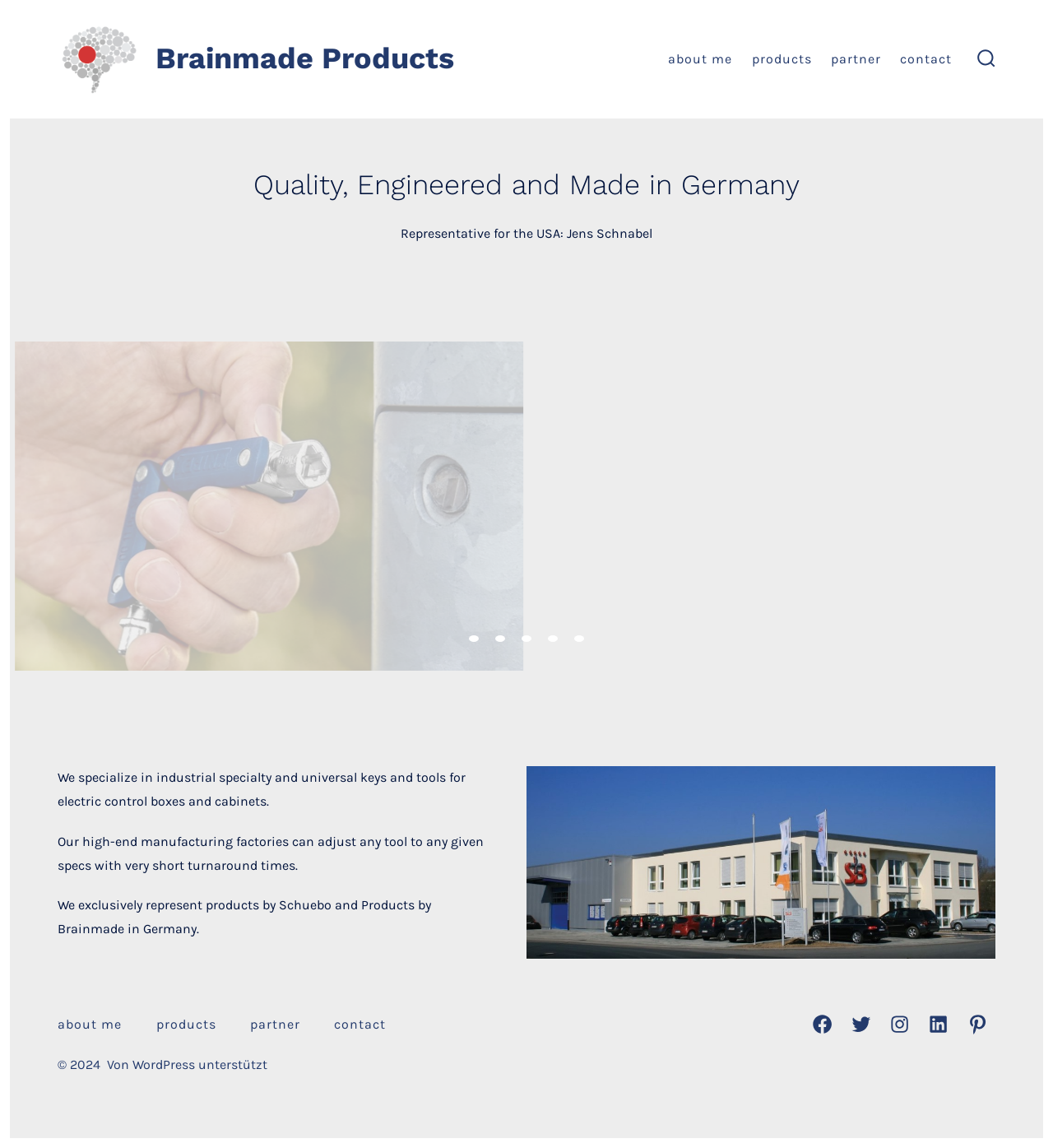Refer to the screenshot and answer the following question in detail:
How many images are in the carousel gallery?

By examining the carousel gallery section, there are 5 buttons labeled 'view image 1 of 5 in carousel', 'view image 2 of 5 in carousel', ..., 'view image 5 of 5 in carousel', indicating that there are 5 images in the carousel gallery.